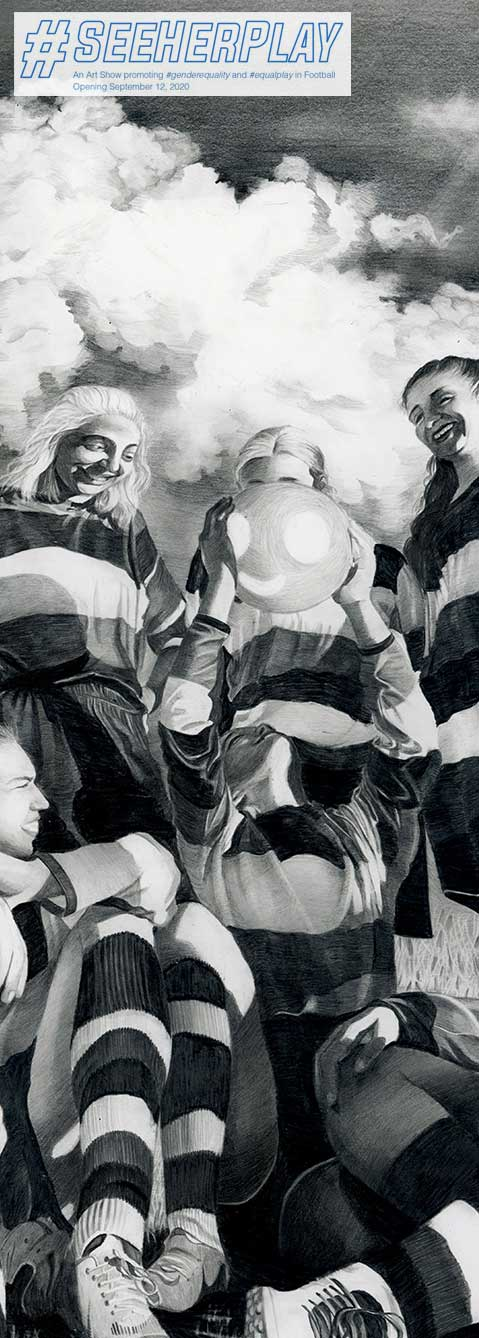What is the purpose of the art show mentioned in the image?
Offer a detailed and exhaustive answer to the question.

The caption states that the art show is aimed at promoting values of gender equality and empowerment in football, marking September 12, 2020, as a significant date for raising awareness about inclusivity in sports.